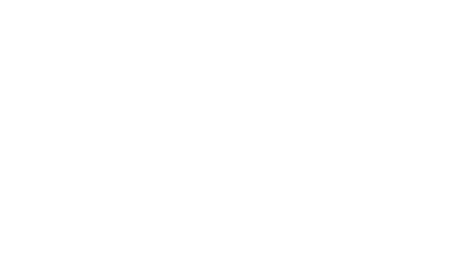Where is DICOGROUP based?
Using the image, respond with a single word or phrase.

Bologna, Italy